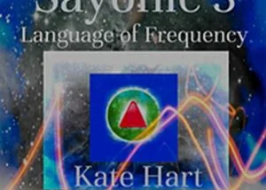Craft a descriptive caption that covers all aspects of the image.

The image features the title "Sayonic 3 Language of Frequency" prominently displayed, indicative of a focus on sound and frequency modalities. Below the title, the name "Kate Hart" is presented, suggesting that she is the author or creator associated with this concept. The background of the image appears to showcase vibrant colors and dynamic visual elements, possibly representing waves or frequencies, which align with the theme of energy and sound. A triangular symbol with a green circle surrounds the triangle, possibly representing a specific chakra or energy focus, enhancing the image's connection to spiritual or holistic practices. This composition is likely aimed at introducing a method or system related to frequency healing or chakra work.